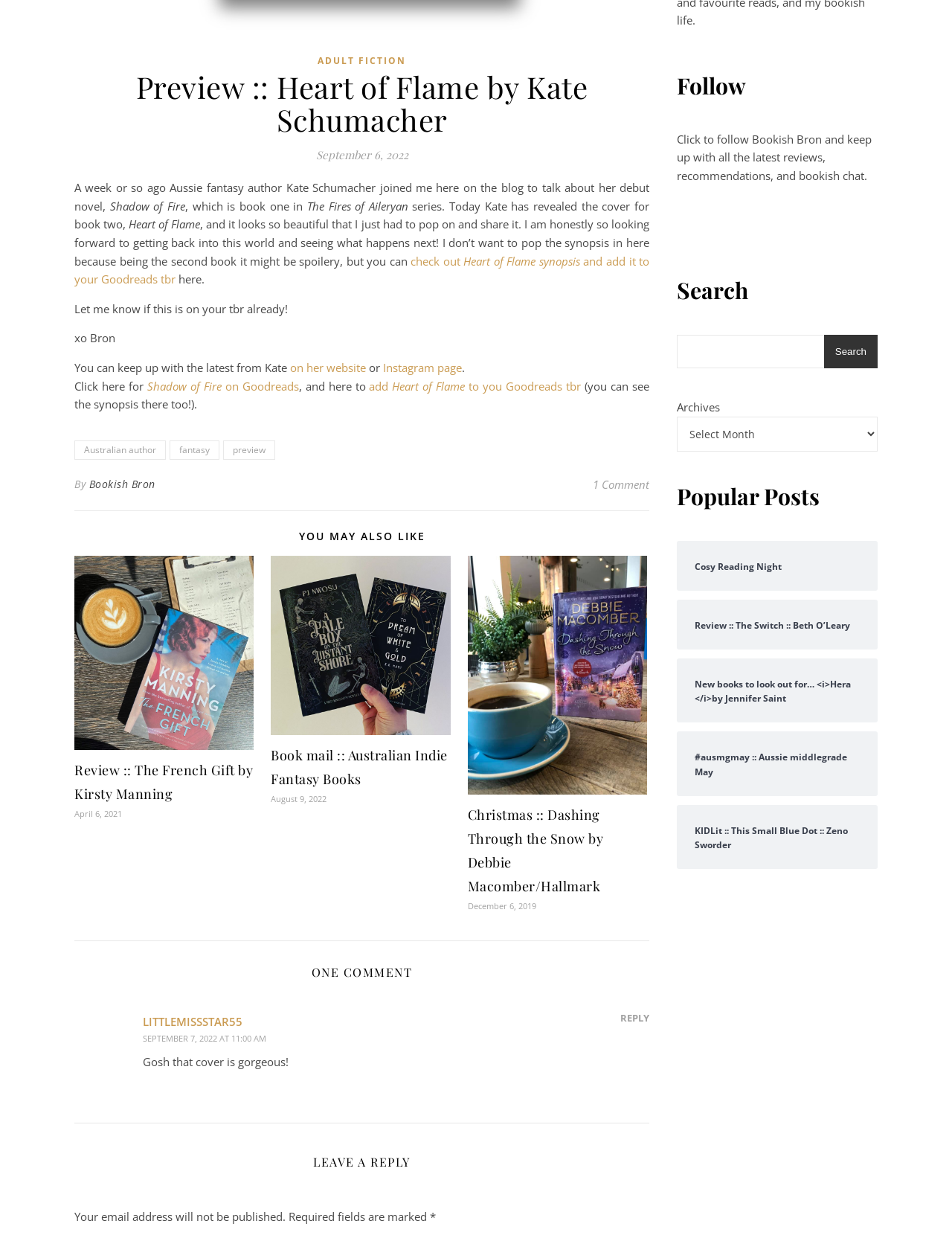Provide a brief response using a word or short phrase to this question:
How many comments are there on this post?

1